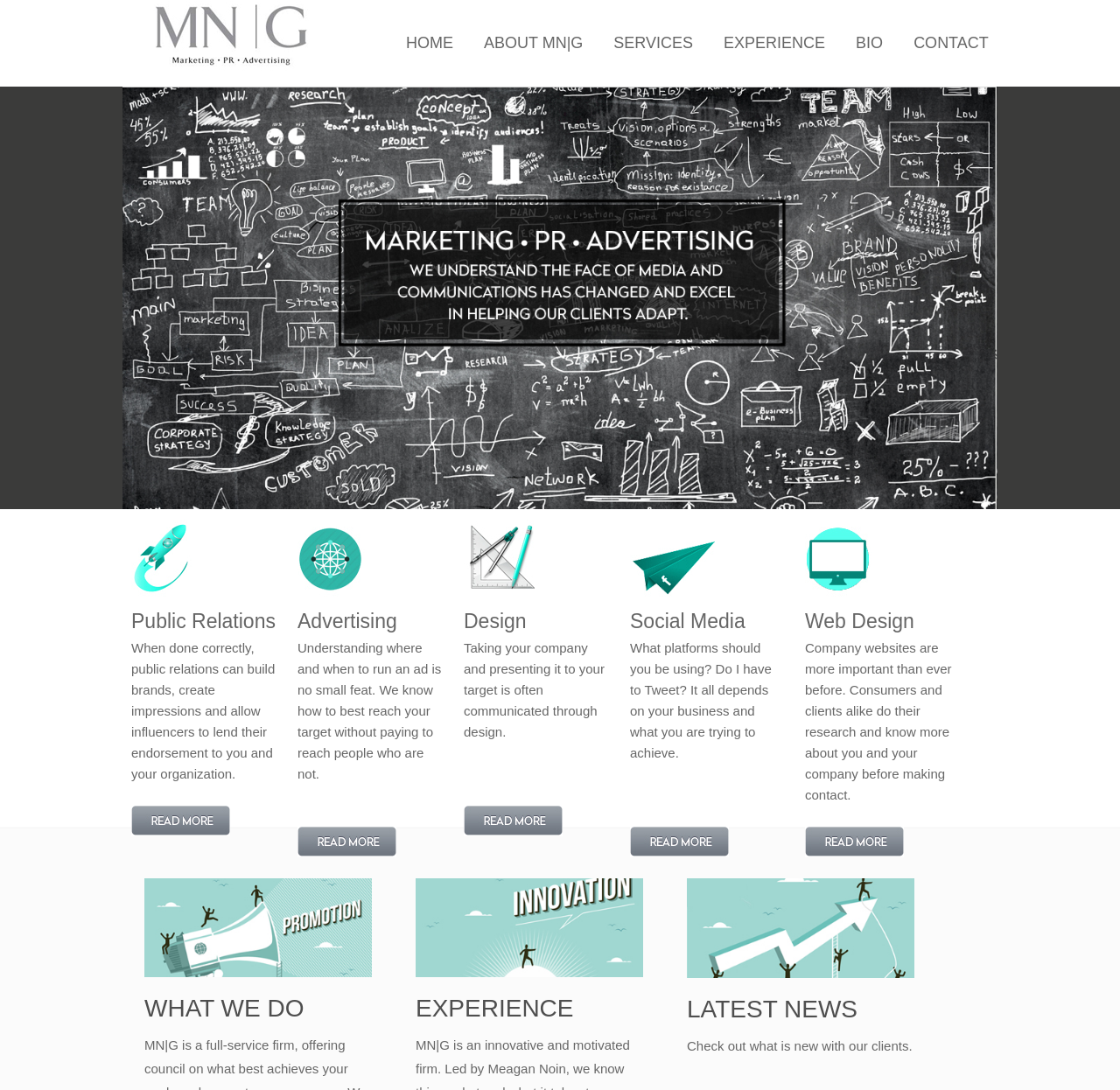Respond to the question below with a single word or phrase: What can be found in the latest news section?

News about MN|G's clients